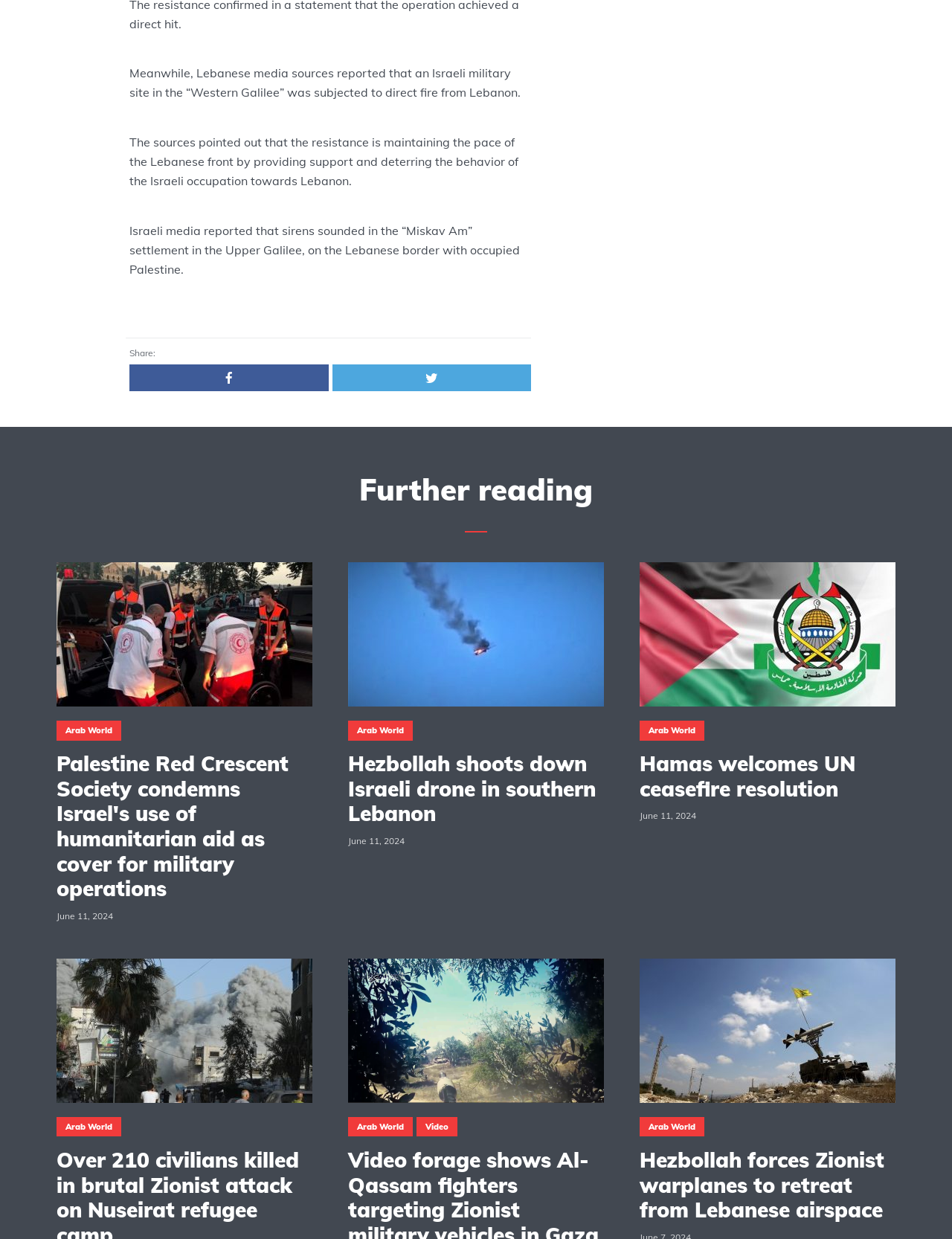Could you provide the bounding box coordinates for the portion of the screen to click to complete this instruction: "Read more about Hezbollah forces Zionist warplanes to retreat"?

[0.672, 0.926, 0.941, 0.987]